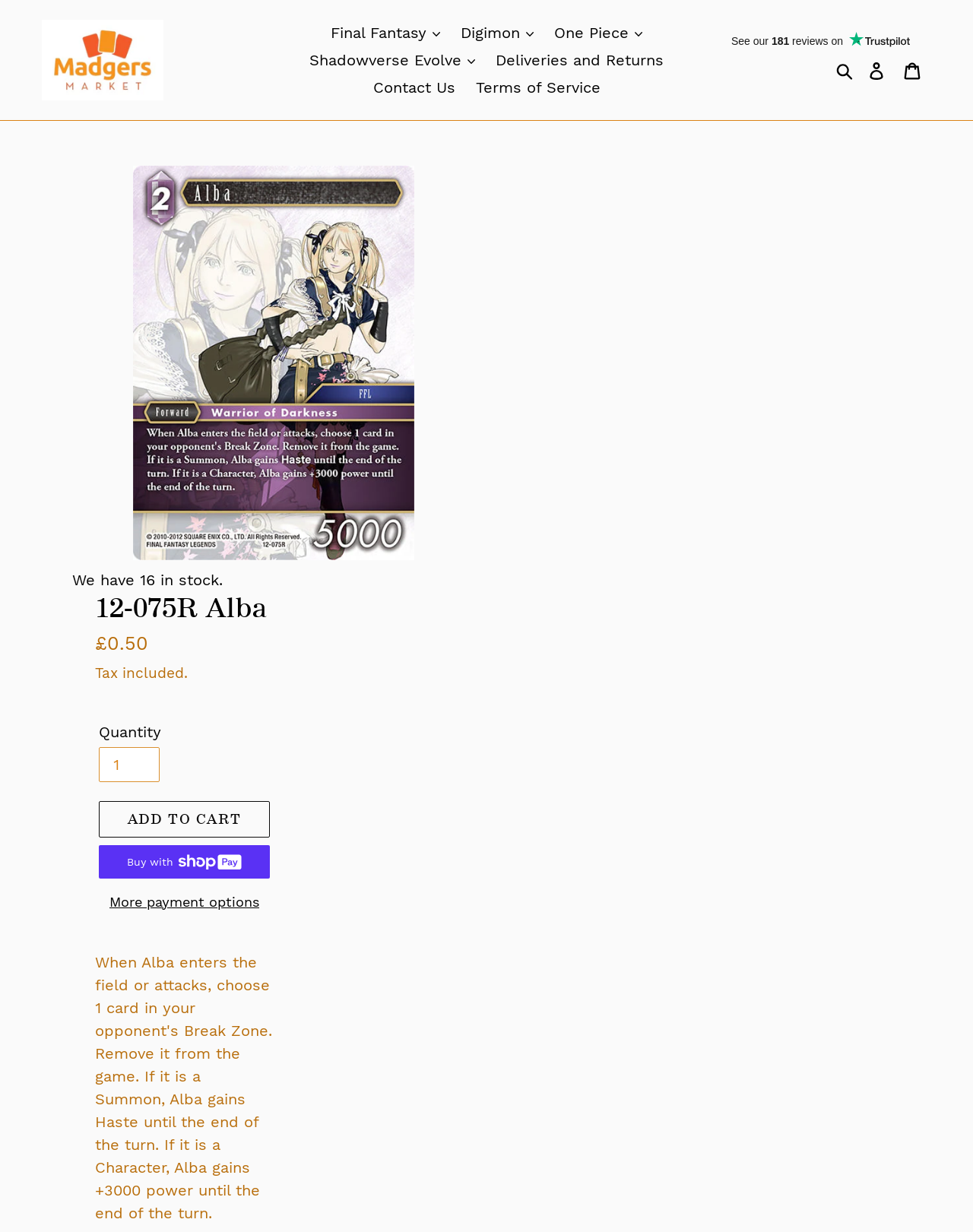Examine the image carefully and respond to the question with a detailed answer: 
How many items are in stock?

The number of items in stock can be found in the static text element with the text 'We have 16 in stock.' This element is located below the image of the card.